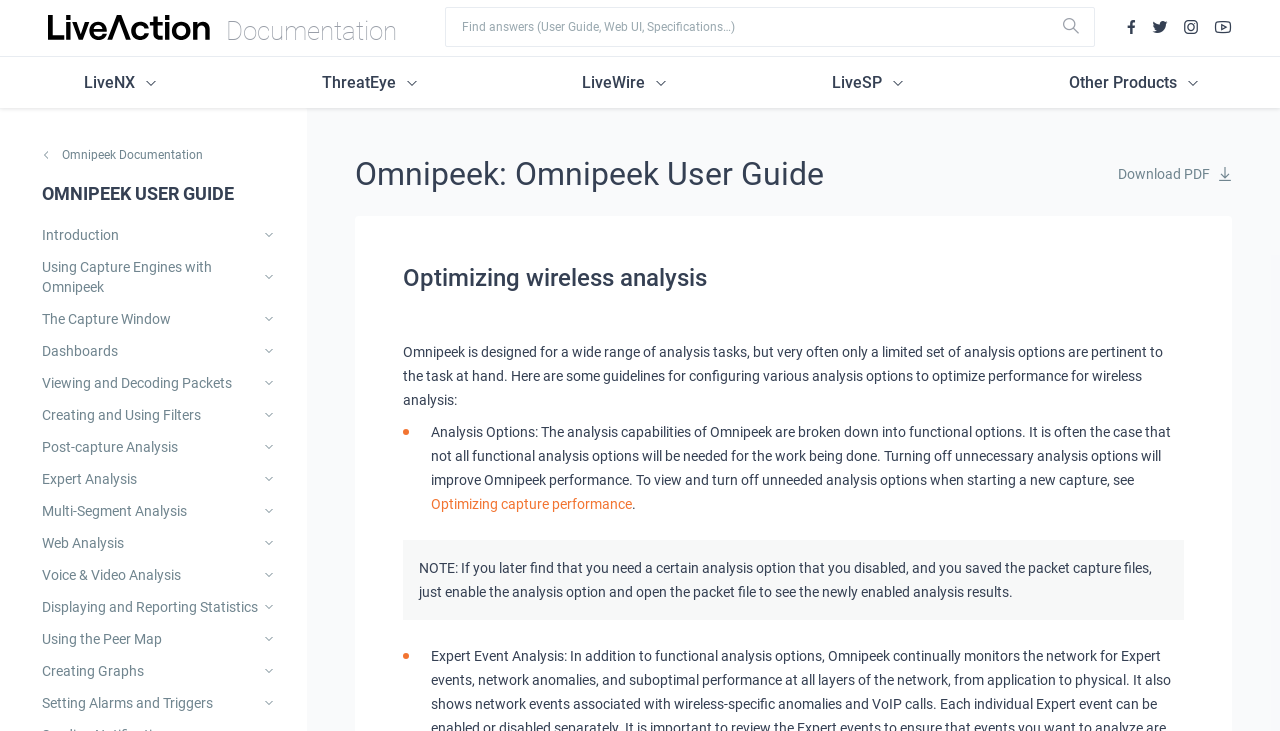Specify the bounding box coordinates of the area to click in order to follow the given instruction: "Download PDF."

[0.873, 0.213, 0.962, 0.263]